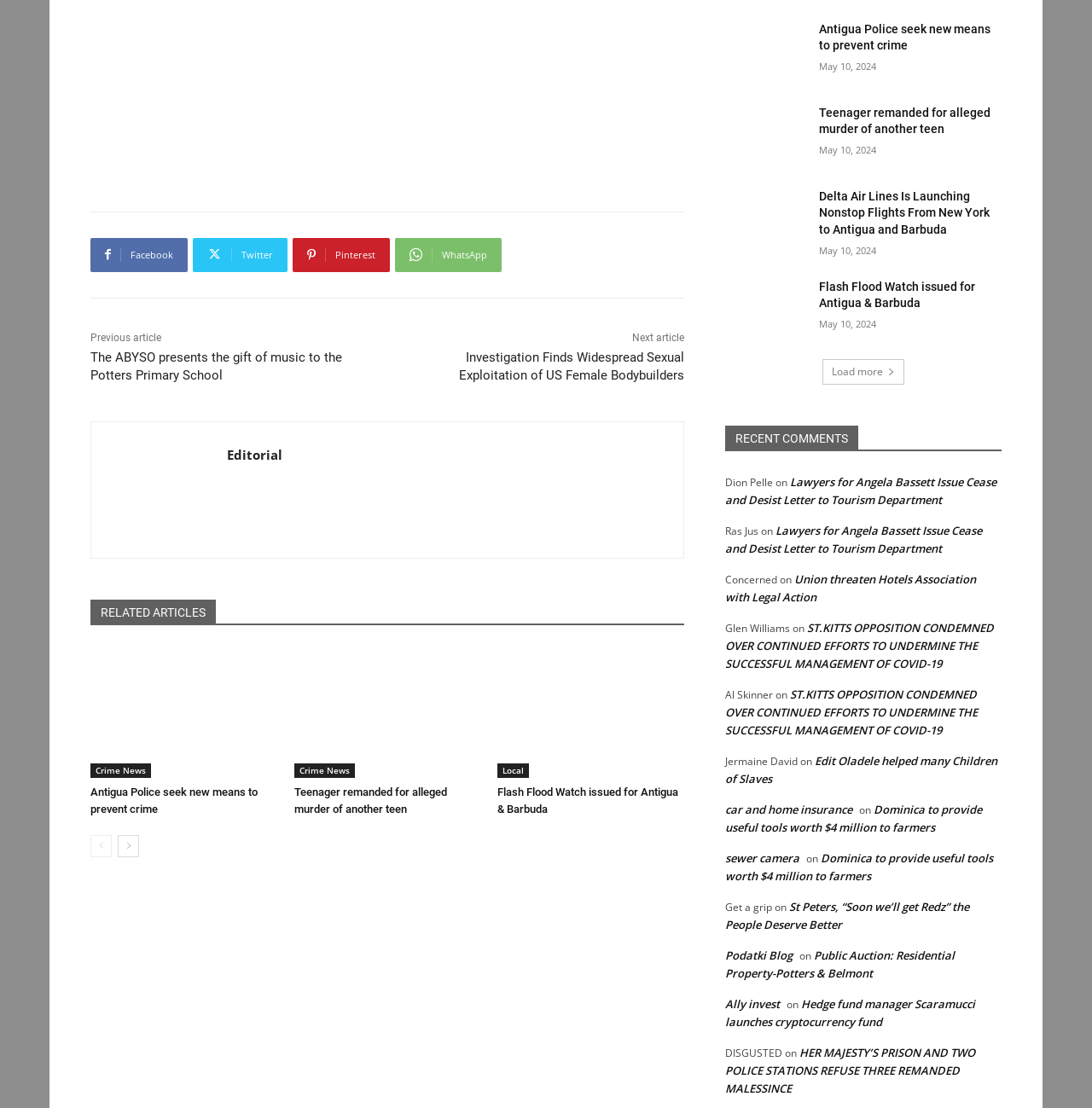Find and provide the bounding box coordinates for the UI element described with: "Crime News".

[0.083, 0.689, 0.138, 0.702]